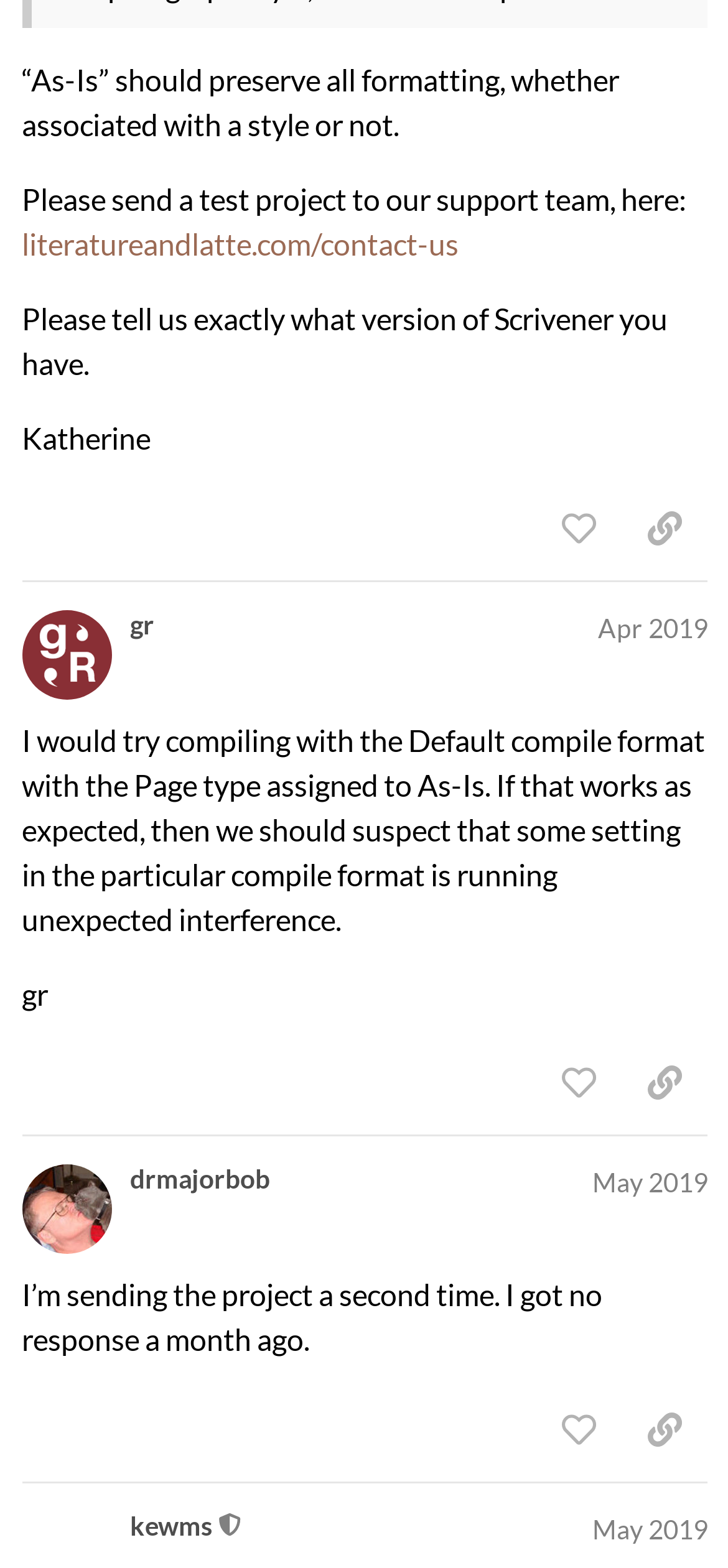Please identify the bounding box coordinates of the element I need to click to follow this instruction: "click the 'copy a link to this post to clipboard' button".

[0.854, 0.313, 0.973, 0.36]